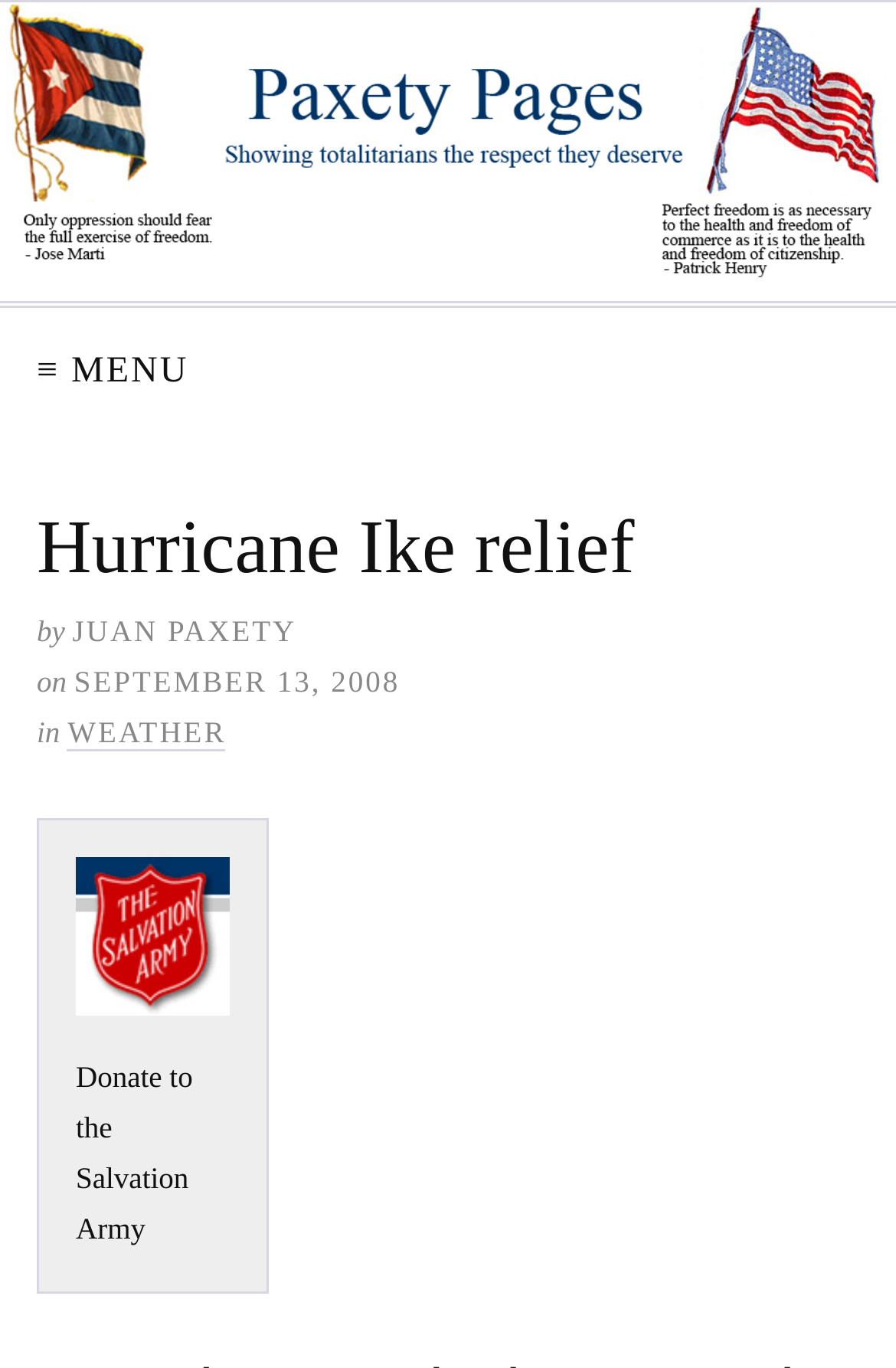Determine the bounding box for the UI element as described: "Bilyana Ivanova". The coordinates should be represented as four float numbers between 0 and 1, formatted as [left, top, right, bottom].

None